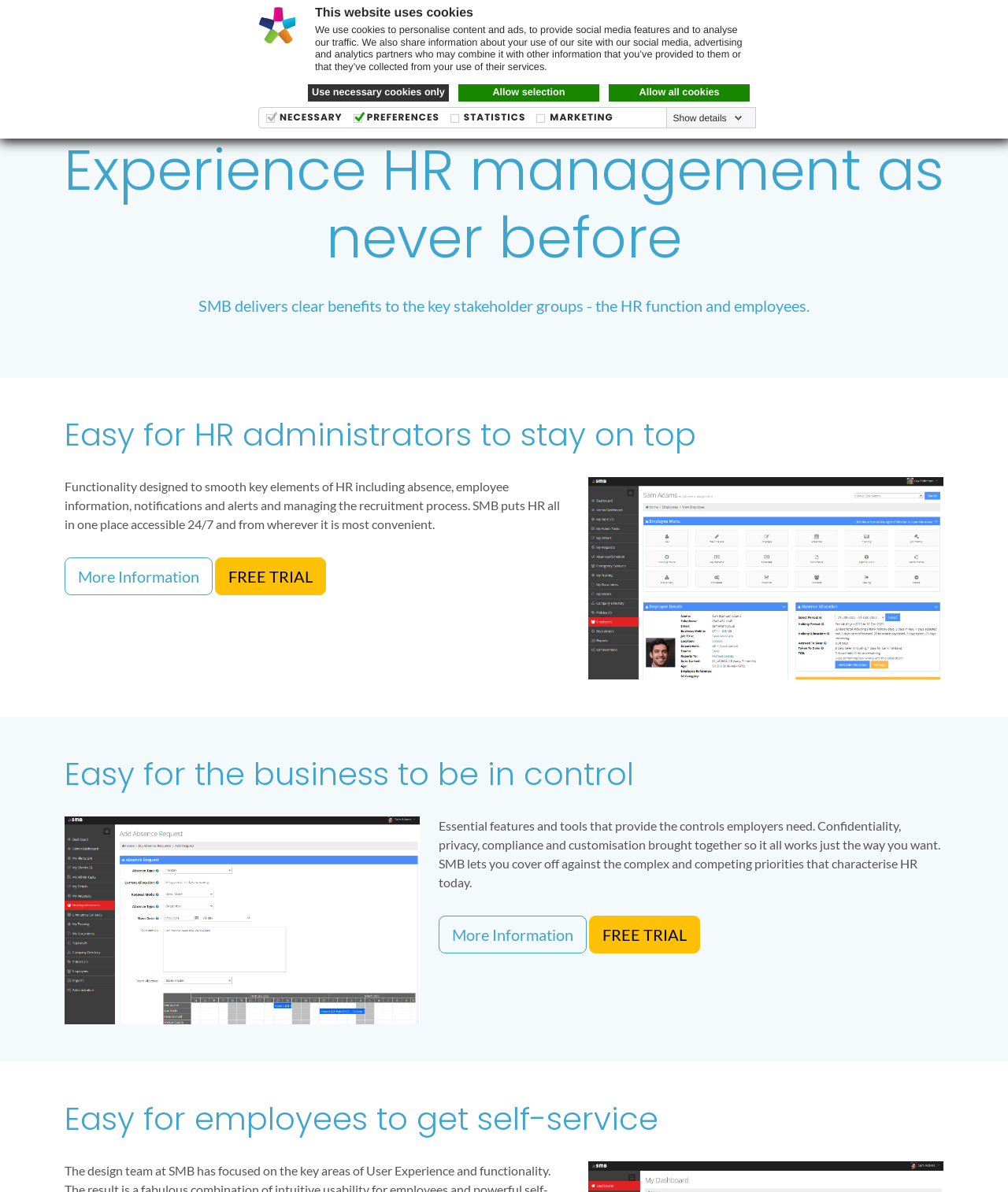Provide a brief response to the question below using a single word or phrase: 
What is the benefit of using SMB for businesses?

Control and customization